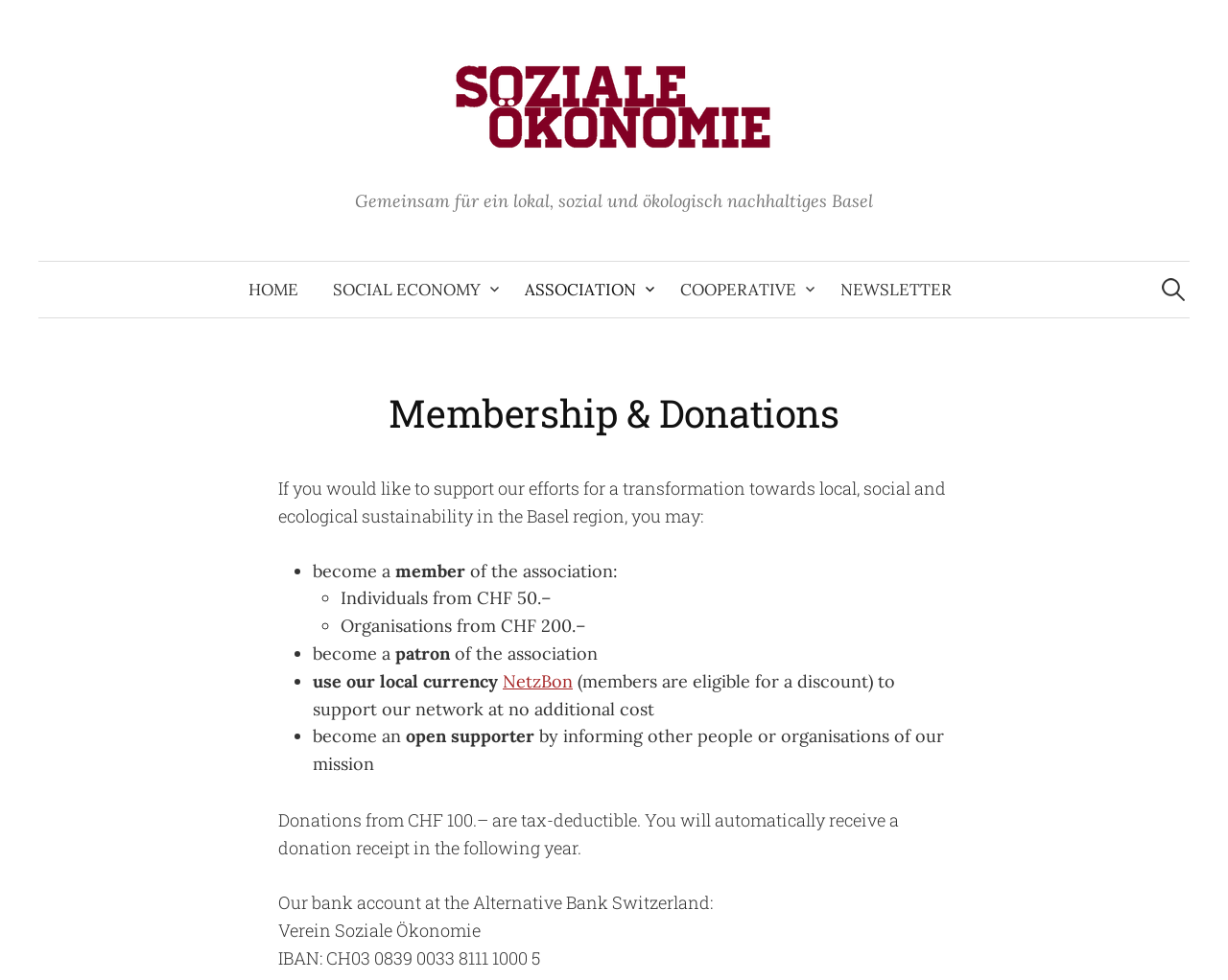How can individuals support the association?
Respond to the question with a well-detailed and thorough answer.

According to the webpage, individuals can support the association by becoming a member, which requires a minimum donation of CHF 50.–, as stated in the webpage's content.